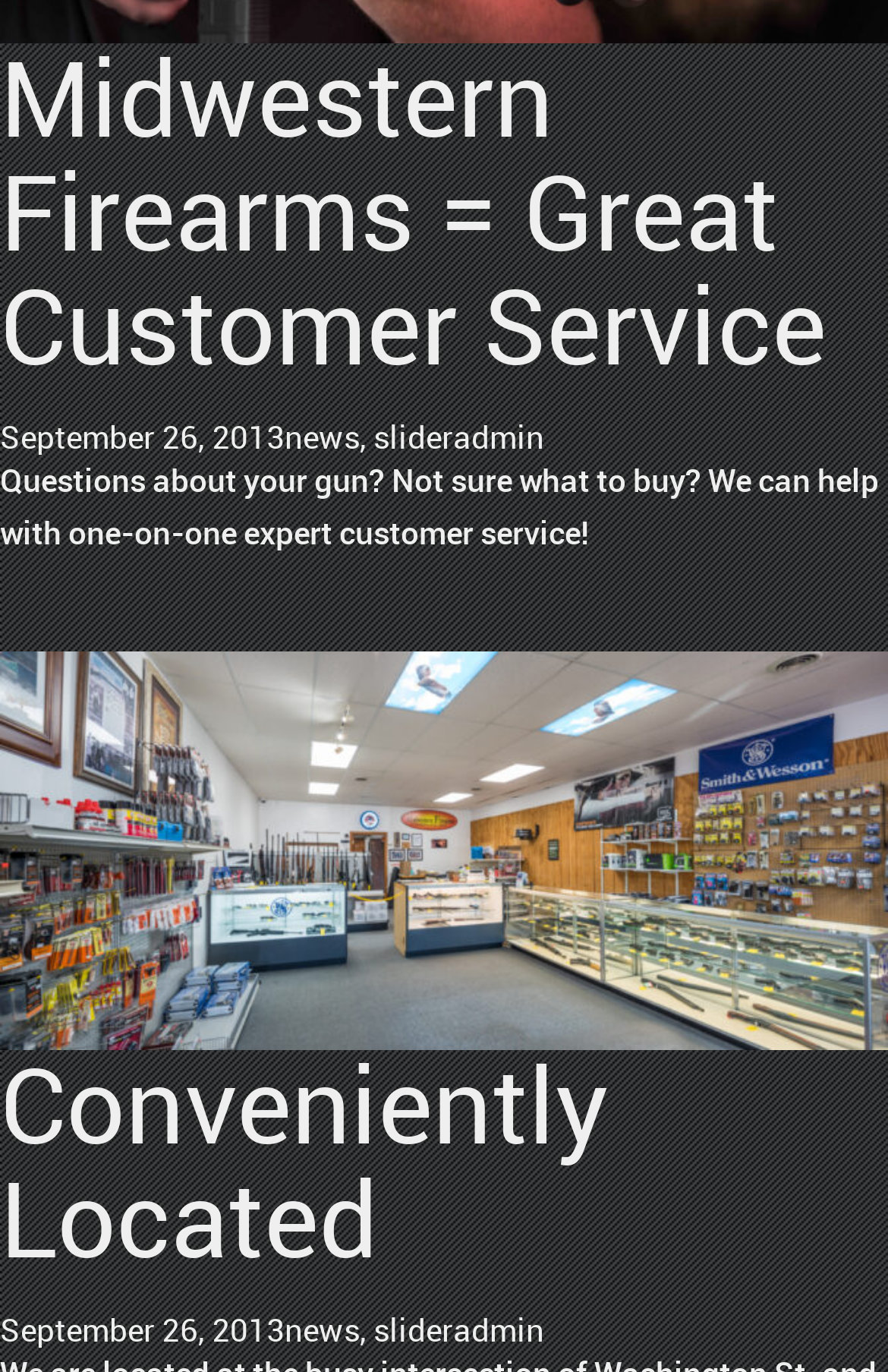Determine the bounding box coordinates for the region that must be clicked to execute the following instruction: "Click on 'Midwestern Firearms = Great Customer Service'".

[0.0, 0.036, 0.931, 0.284]